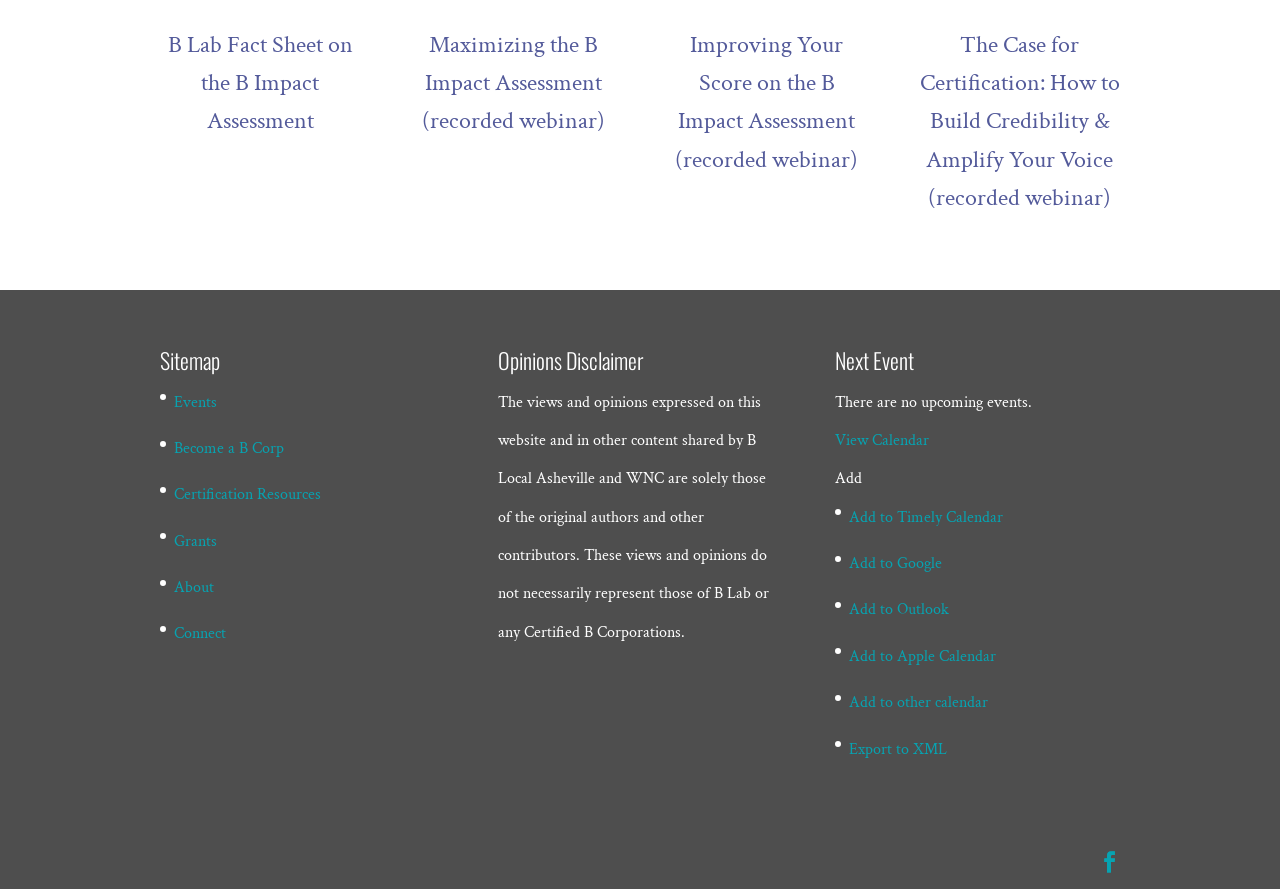Locate the bounding box coordinates of the area where you should click to accomplish the instruction: "Add to Timely Calendar".

[0.663, 0.57, 0.784, 0.594]